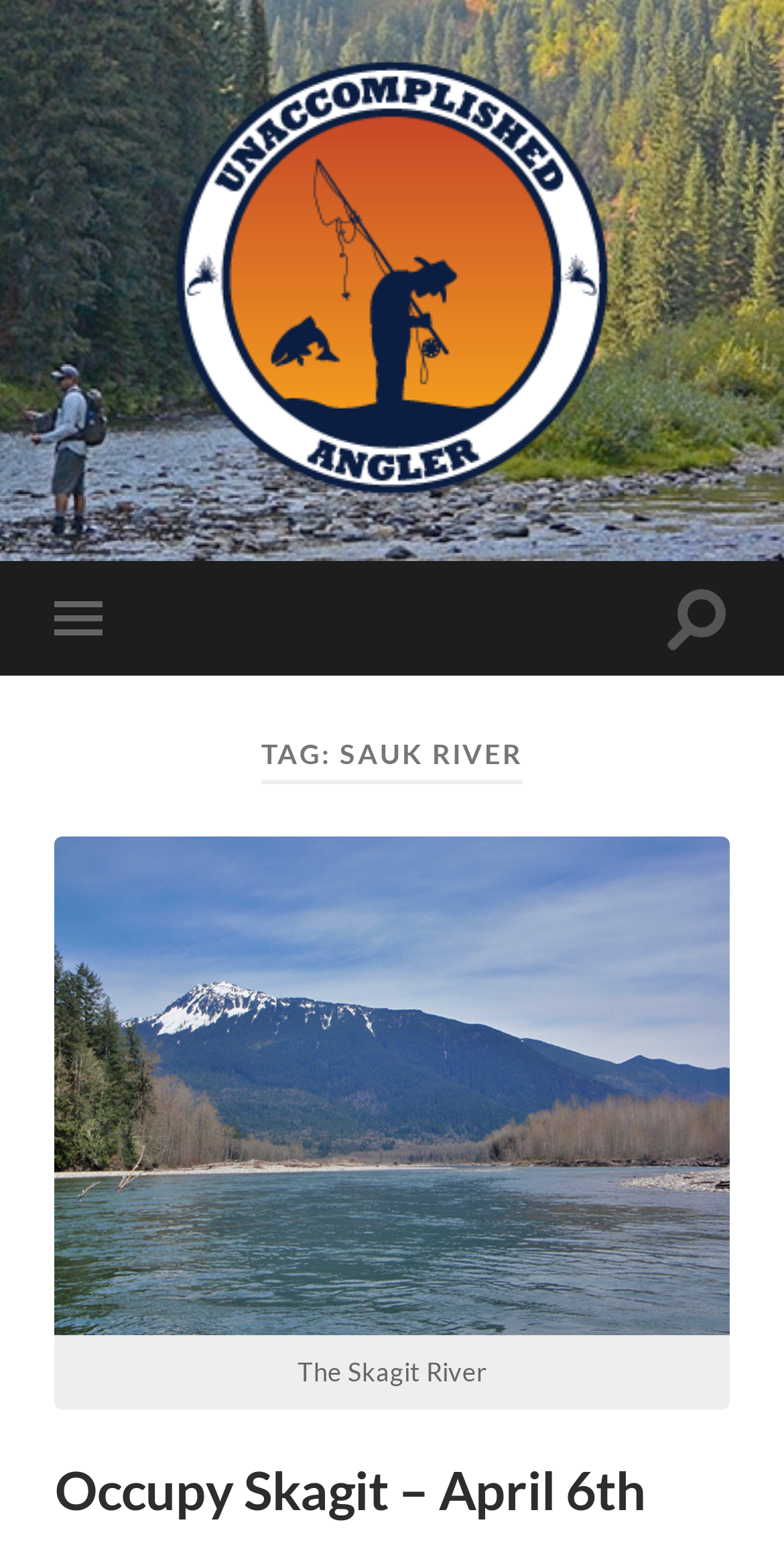Provide a comprehensive description of the webpage.

The webpage is titled "Sauk River Archives - Unaccomplished Angler" and features a prominent link with the same text at the top, accompanied by an image. Below this, there are two buttons, one for toggling the mobile menu and another for toggling the search field, positioned on the left and right sides, respectively.

The main content area is headed by a large header that reads "TAG: SAUK RIVER" in the middle. Below this header, there is a figure with a link and a figcaption that contains the text "The Skagit River". The figcaption is positioned at the bottom of the figure.

Further down, there is another heading that reads "Occupy Skagit – April 6th", which is also a link. This heading is positioned below the figure and takes up the full width of the content area.

Overall, the webpage has a simple layout with a focus on the main content area, which features a prominent header and two sections with images and links.